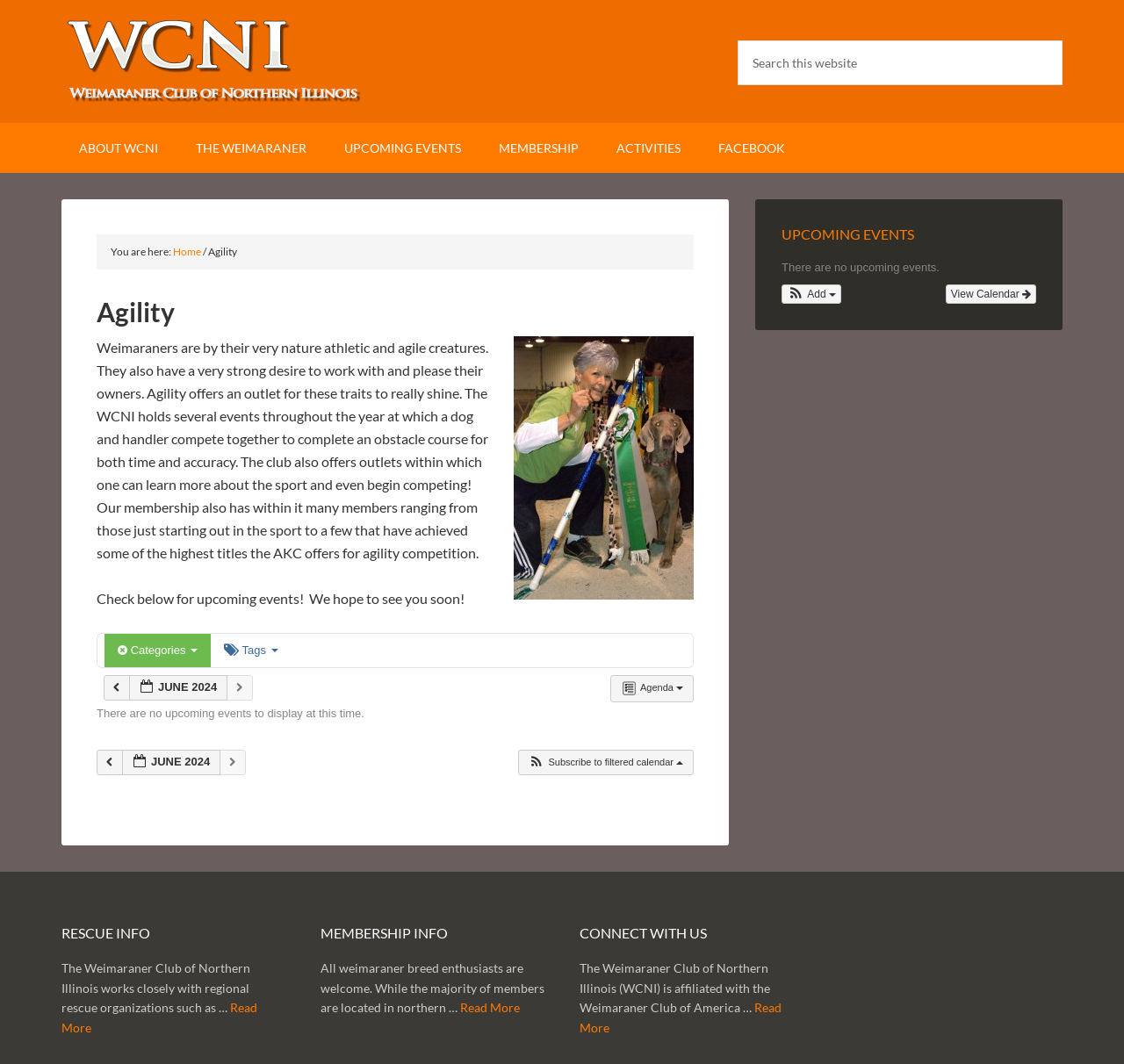Please identify the bounding box coordinates of the area that needs to be clicked to follow this instruction: "Read more about rescue info".

[0.055, 0.94, 0.229, 0.973]